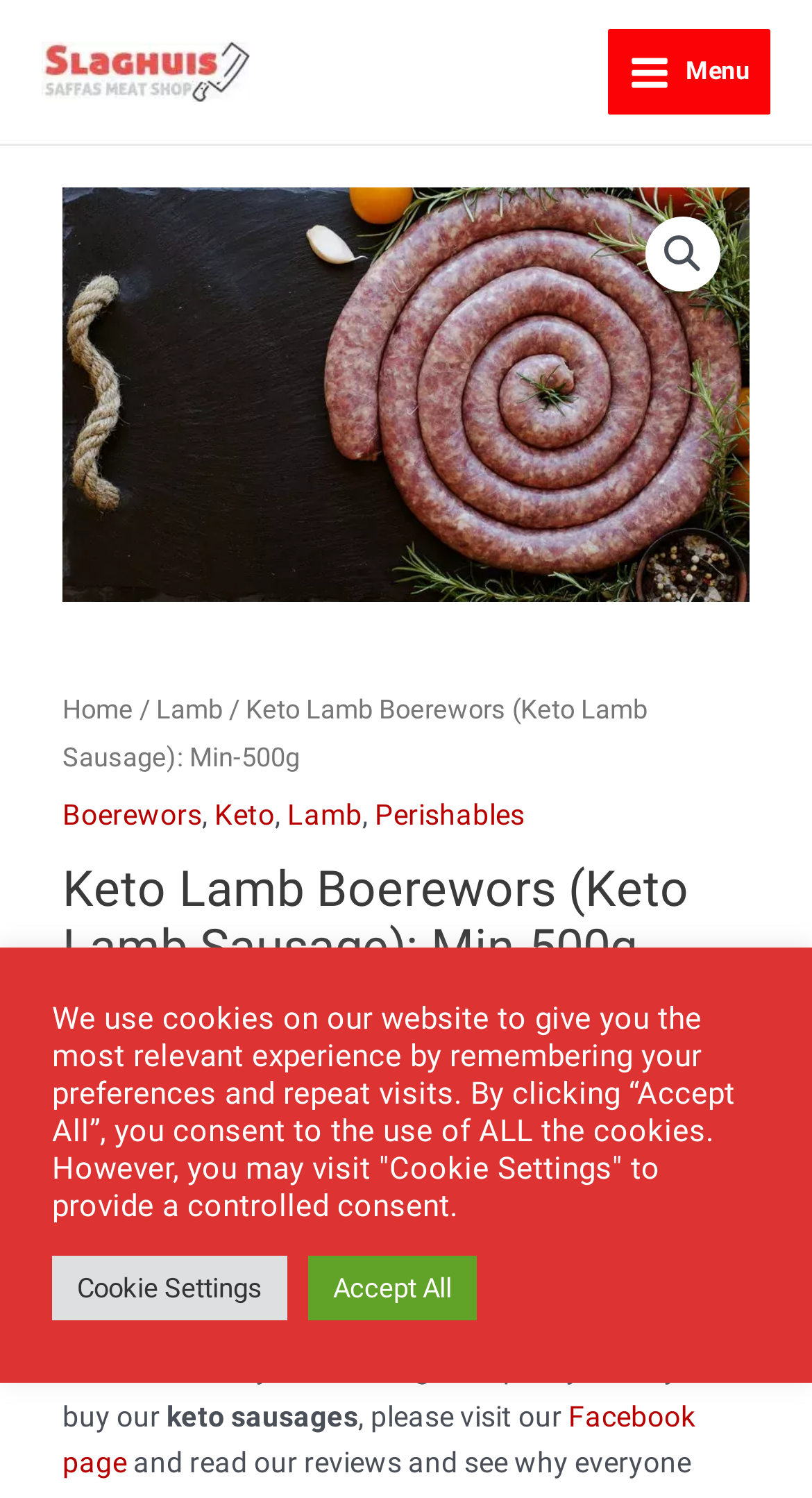Predict the bounding box coordinates of the area that should be clicked to accomplish the following instruction: "Go to the home page". The bounding box coordinates should consist of four float numbers between 0 and 1, i.e., [left, top, right, bottom].

[0.077, 0.463, 0.164, 0.484]